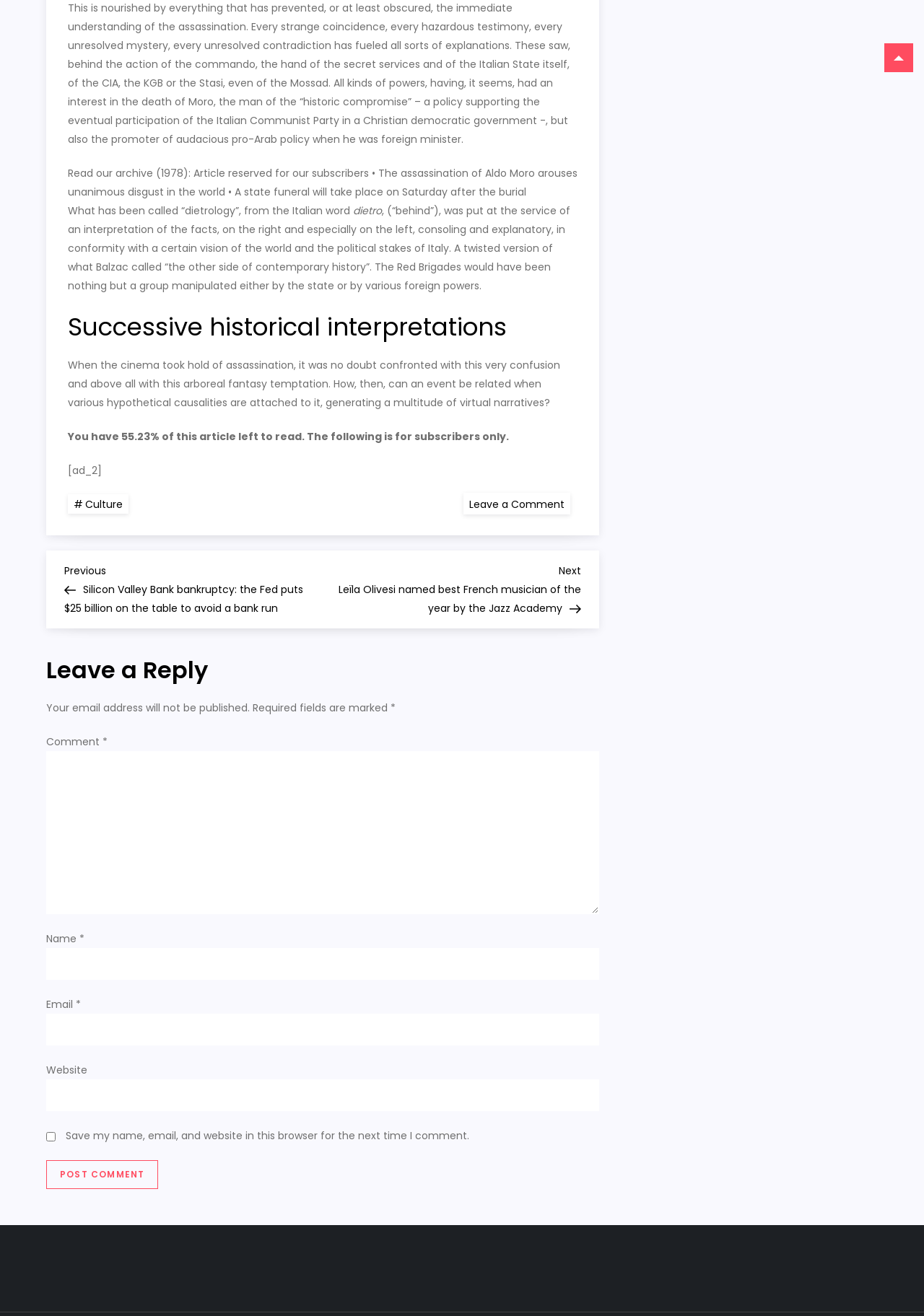Based on the visual content of the image, answer the question thoroughly: What is the name of the Italian word that means 'behind'?

The static text element mentions that 'dietrology' is the Italian word for 'behind', which is used to describe a certain interpretation of the facts.